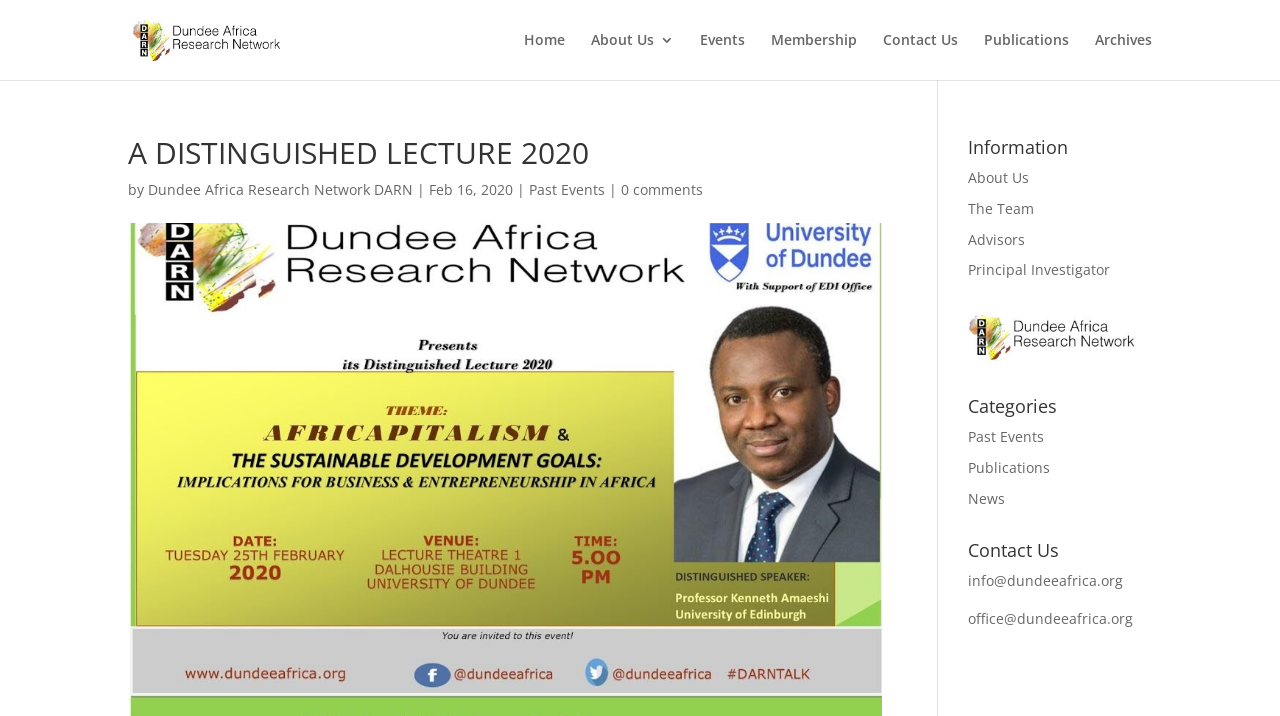Please identify the bounding box coordinates of the region to click in order to complete the task: "view publications". The coordinates must be four float numbers between 0 and 1, specified as [left, top, right, bottom].

[0.769, 0.046, 0.835, 0.112]